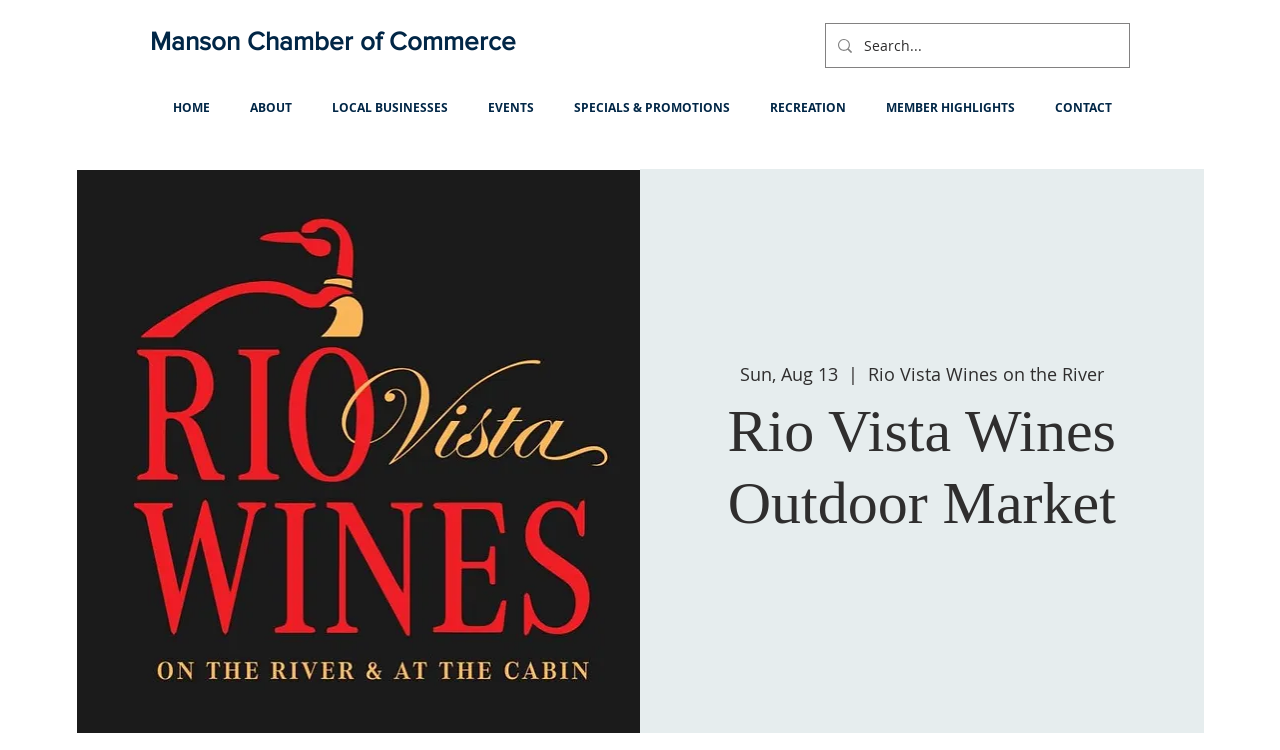Indicate the bounding box coordinates of the clickable region to achieve the following instruction: "Subscribe to the blog via email."

None